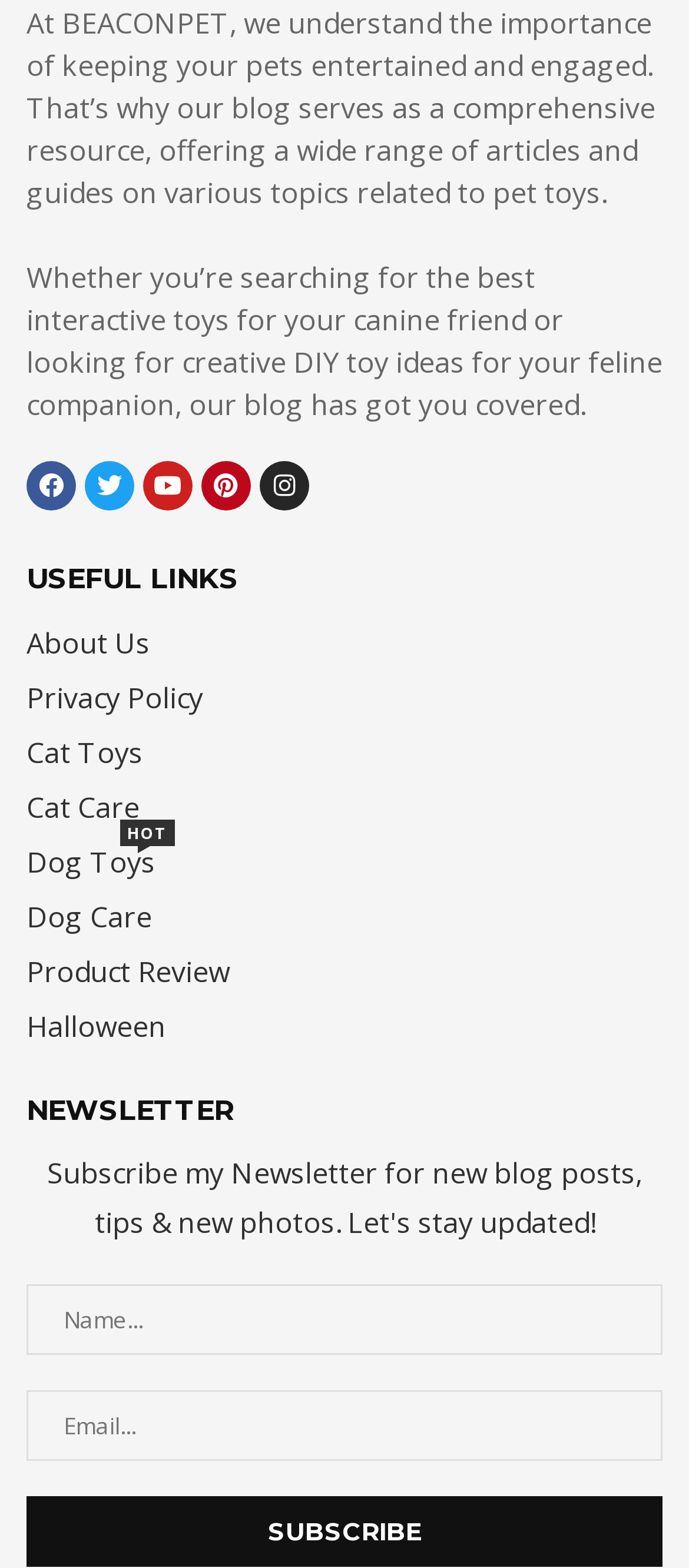Identify the bounding box coordinates of the part that should be clicked to carry out this instruction: "Subscribe to the newsletter".

[0.038, 0.954, 0.962, 0.999]